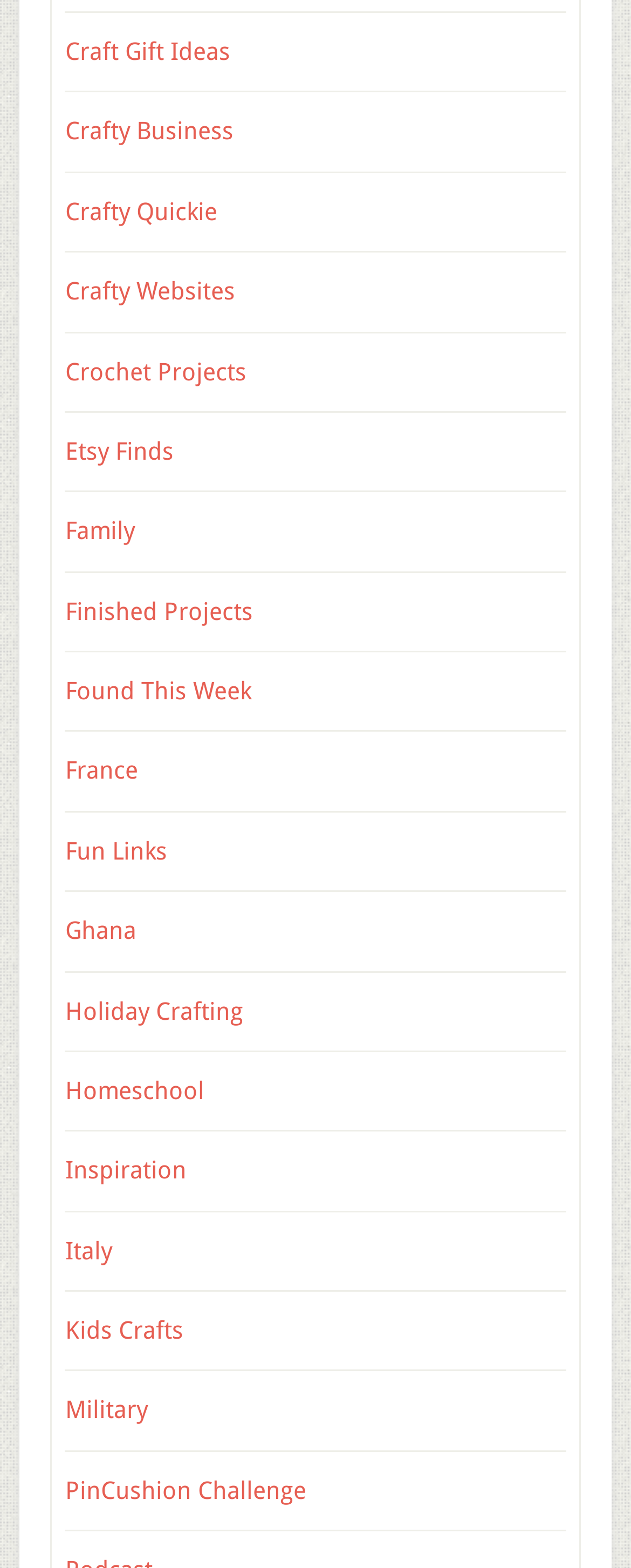Determine the bounding box coordinates of the region that needs to be clicked to achieve the task: "Discover fun links".

[0.103, 0.533, 0.265, 0.552]